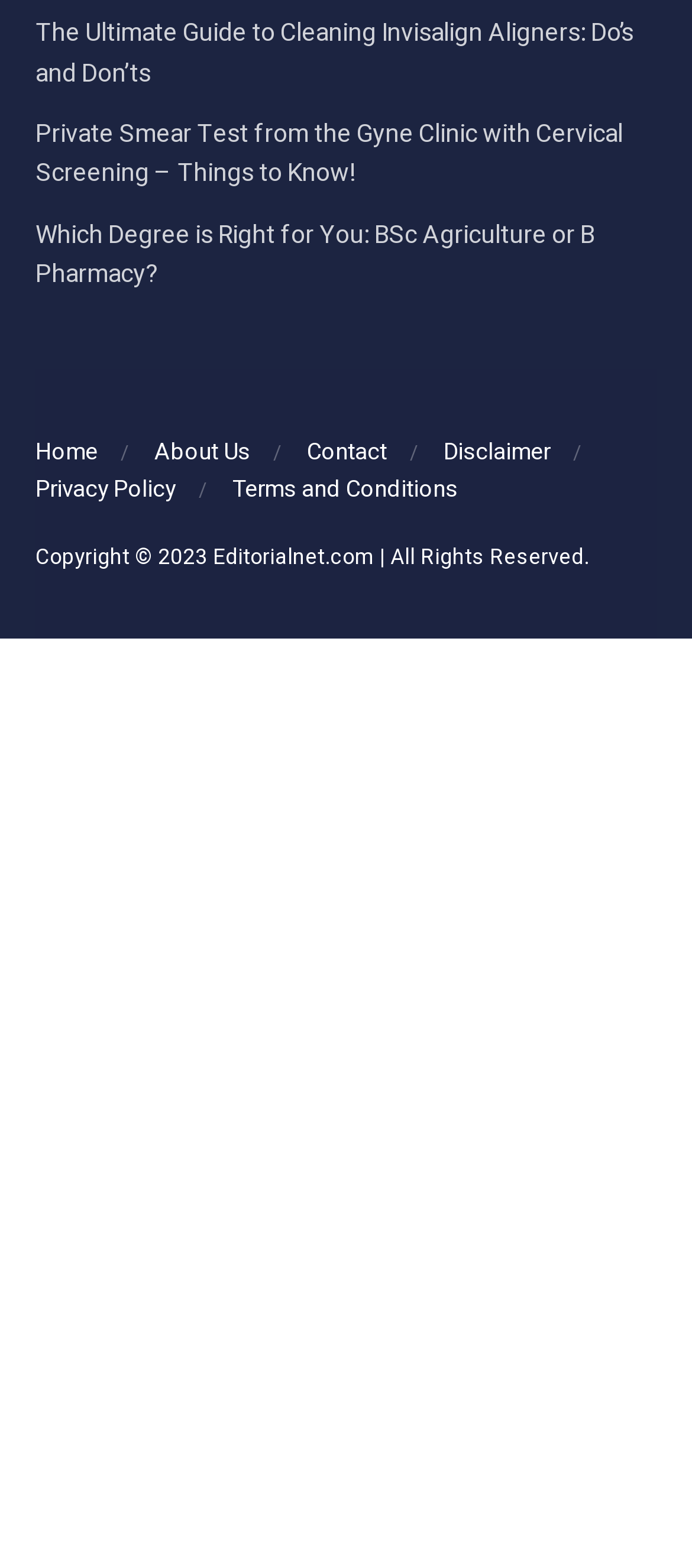Determine the bounding box coordinates of the region that needs to be clicked to achieve the task: "Contact the website administrator".

None